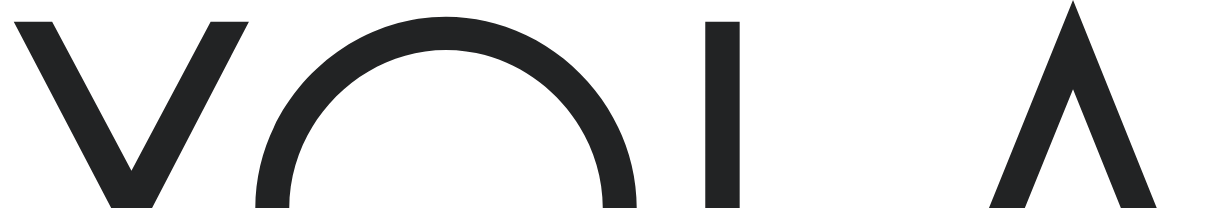Provide a short, one-word or phrase answer to the question below:
Where is the logo positioned?

Footer section